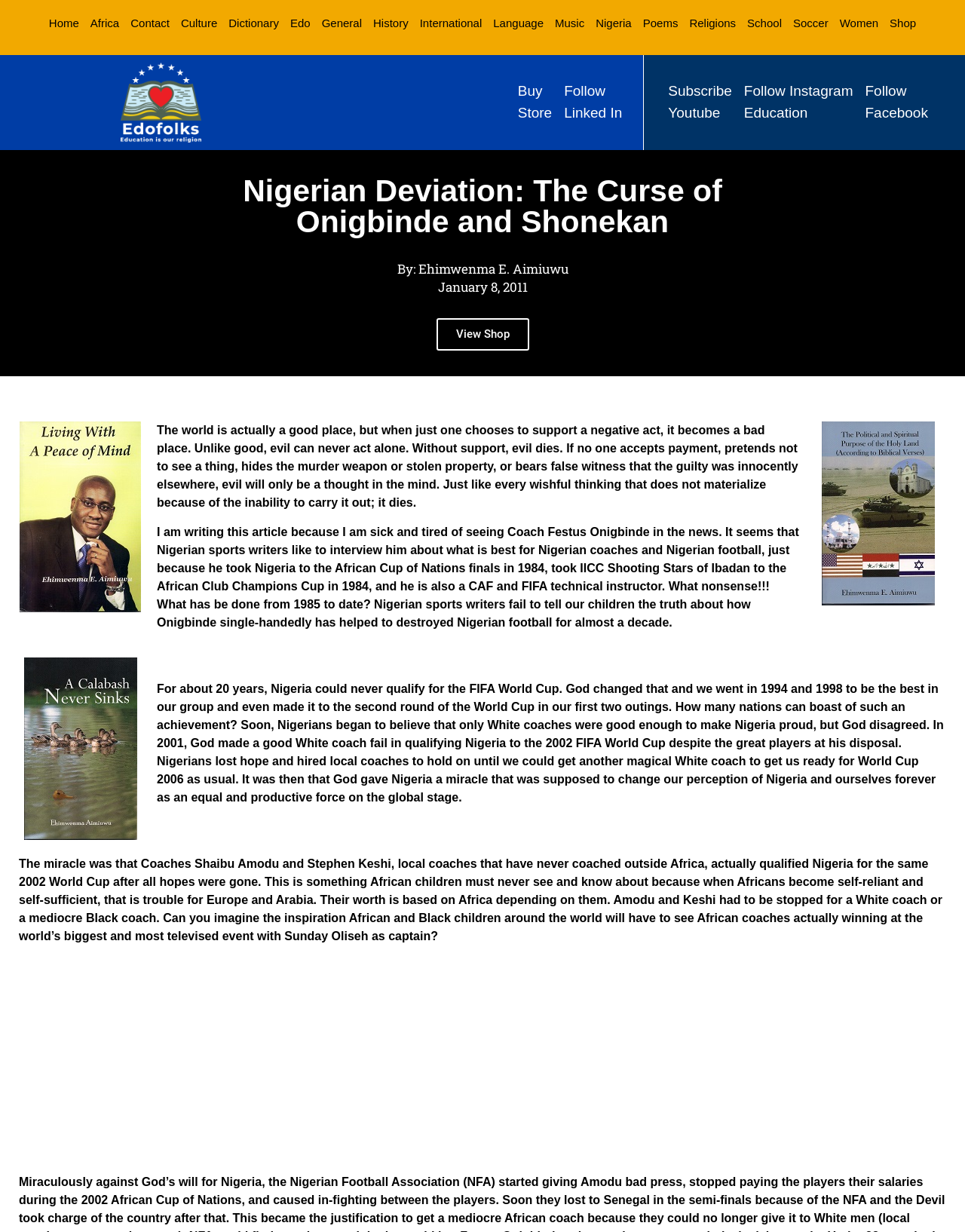For the element described, predict the bounding box coordinates as (top-left x, top-left y, bottom-right x, bottom-right y). All values should be between 0 and 1. Element description: aria-label="Advertisement" name="aswift_0" title="Advertisement"

[0.031, 0.776, 0.969, 0.948]